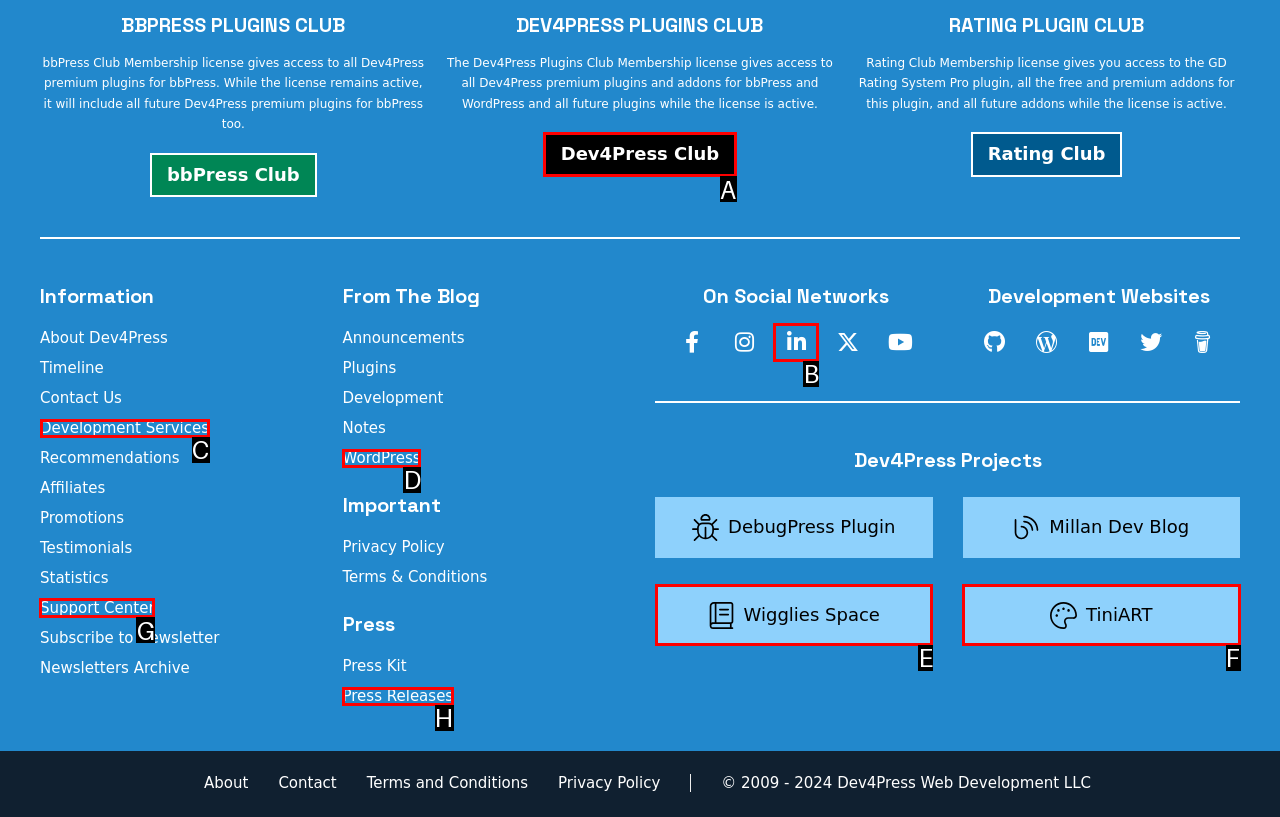From the available options, which lettered element should I click to complete this task: Click the 'Contact Us' link?

None